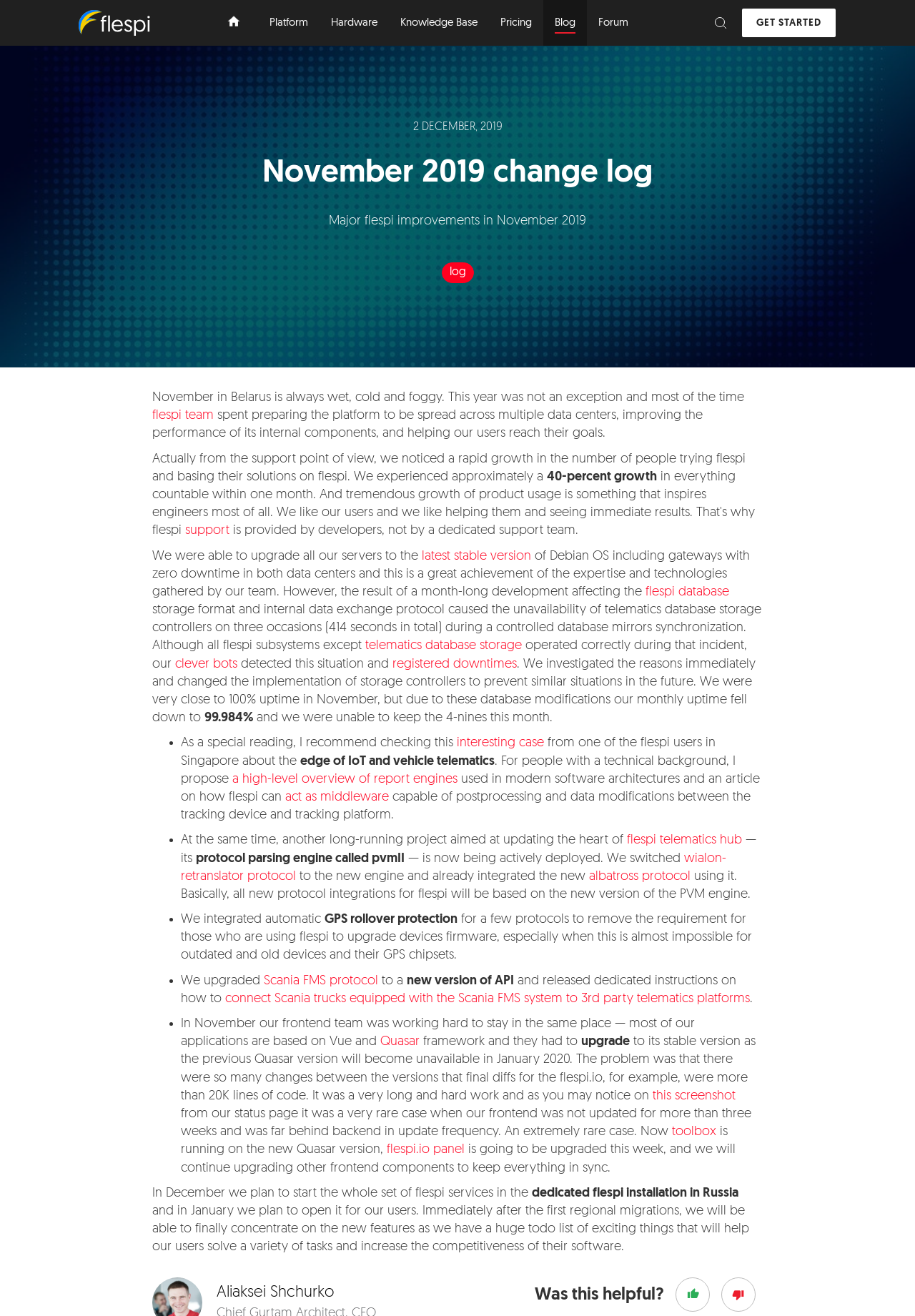Provide the bounding box coordinates for the UI element that is described as: "act as middleware".

[0.312, 0.601, 0.425, 0.611]